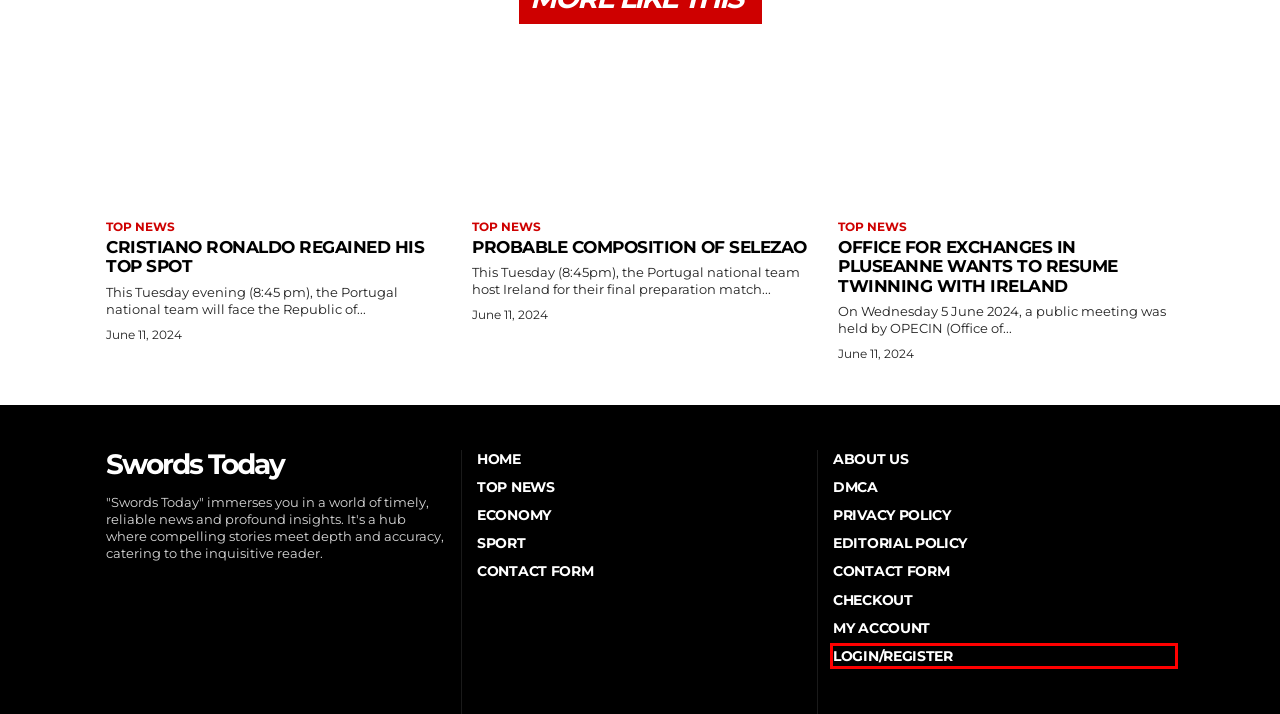Examine the screenshot of a webpage with a red bounding box around an element. Then, select the webpage description that best represents the new page after clicking the highlighted element. Here are the descriptions:
A. Trump praises 'important day' as Amy Connie Barrett is sworn in before US Supreme Court
B. Editorial Policy
C. Probable composition of Selezao
D. Login/Register
E. About Us
F. Checkout
G. DMCA
H. My account

D